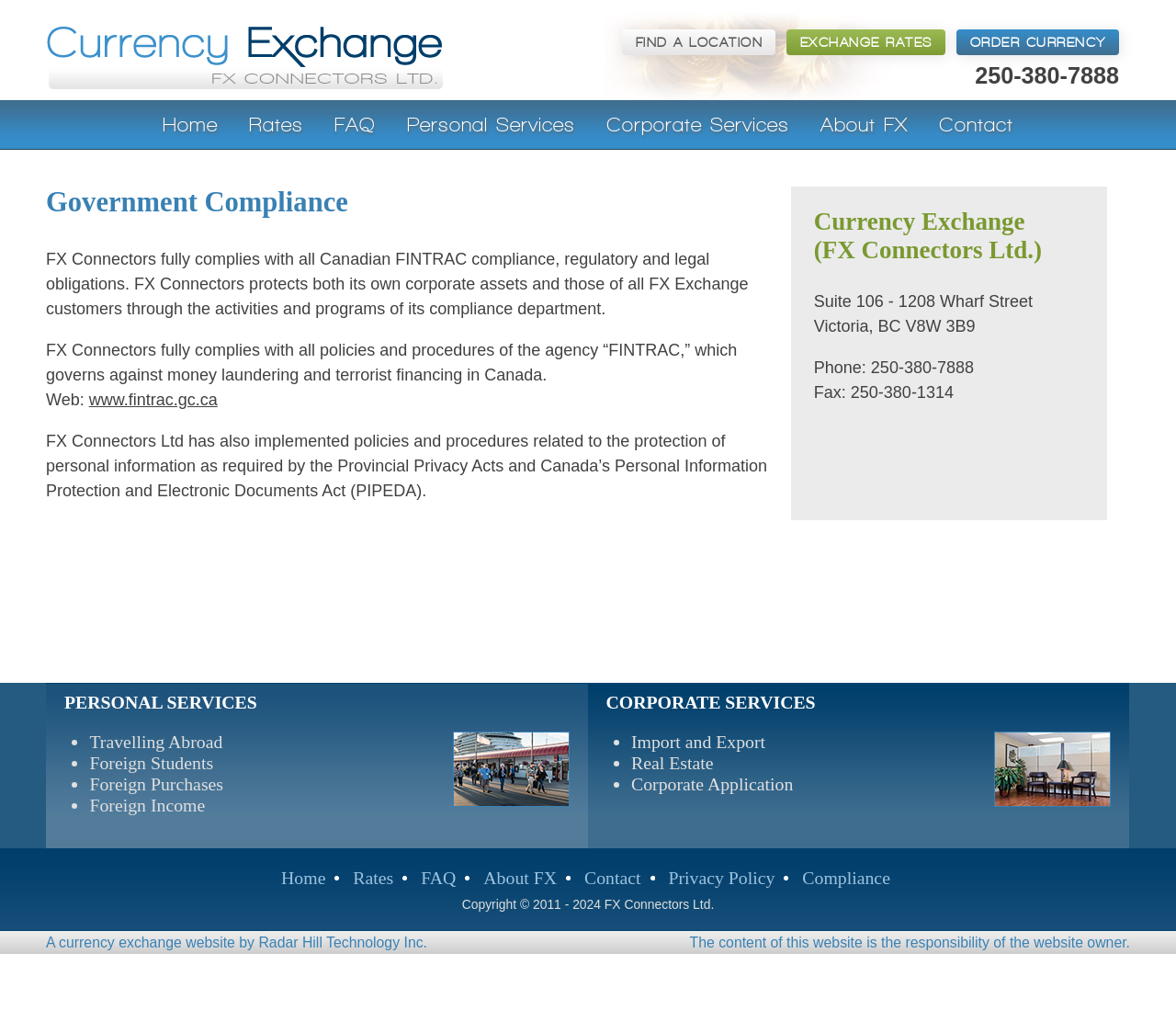Find the bounding box coordinates of the element you need to click on to perform this action: 'Click on FIND A LOCATION'. The coordinates should be represented by four float values between 0 and 1, in the format [left, top, right, bottom].

[0.529, 0.028, 0.66, 0.053]